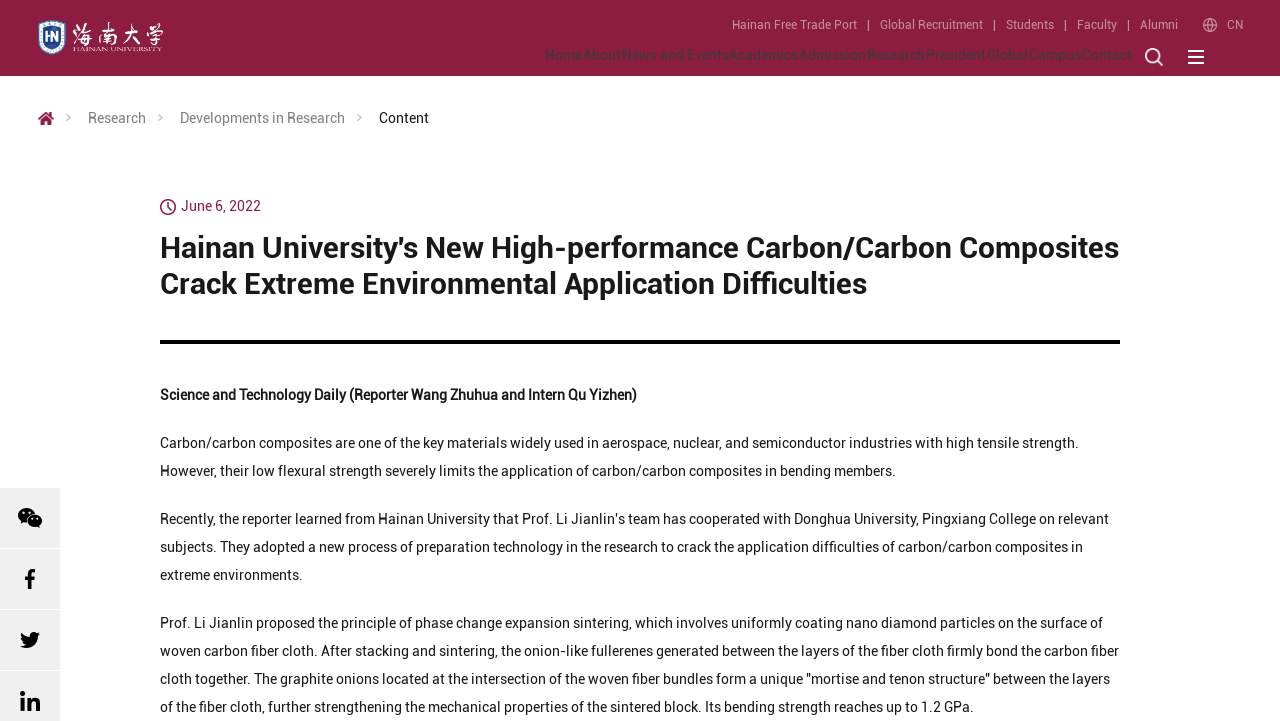Please identify the bounding box coordinates of the element's region that should be clicked to execute the following instruction: "Contact the website administrator". The bounding box coordinates must be four float numbers between 0 and 1, i.e., [left, top, right, bottom].

None